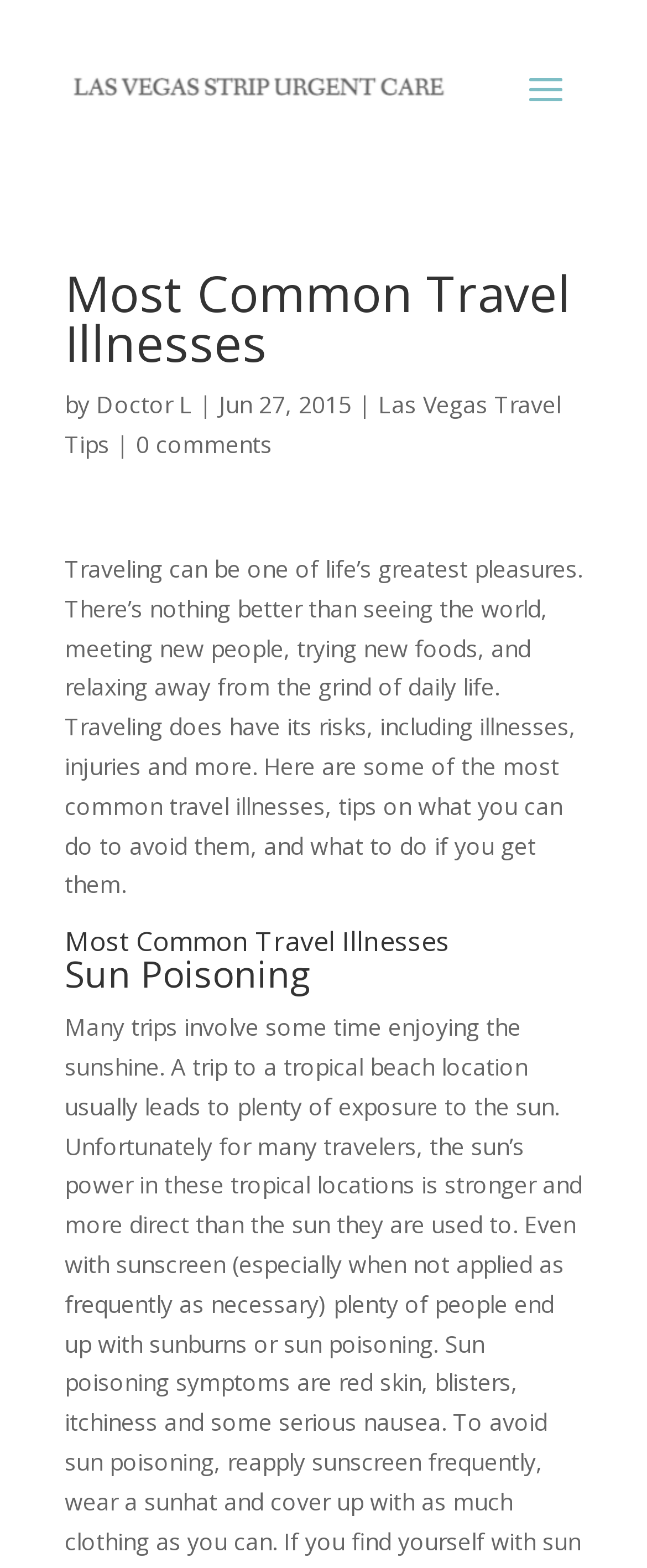Detail the webpage's structure and highlights in your description.

The webpage is about travel health, specifically discussing common travel illnesses and how to avoid them. At the top, there is a link to the Las Vegas Doctor's website, followed by a heading that reads "Most Common Travel Illnesses" in a prominent position. Below this heading, the author's name "Doctor L" is mentioned, along with the date "Jun 27, 2015". 

To the right of the author's name, there is a link to "Las Vegas Travel Tips", and below it, a link to "0 comments" is placed. The main content of the webpage is a paragraph of text that discusses the joys of traveling, but also the risks involved, such as illnesses and injuries. It then introduces the topic of common travel illnesses and how to avoid them.

Further down, there are two more headings: "Most Common Travel Illnesses" and "Sun Poisoning", which likely introduce specific sections of the article discussing these topics. Overall, the webpage appears to be an informative article about travel health, with a focus on common illnesses and prevention tips.